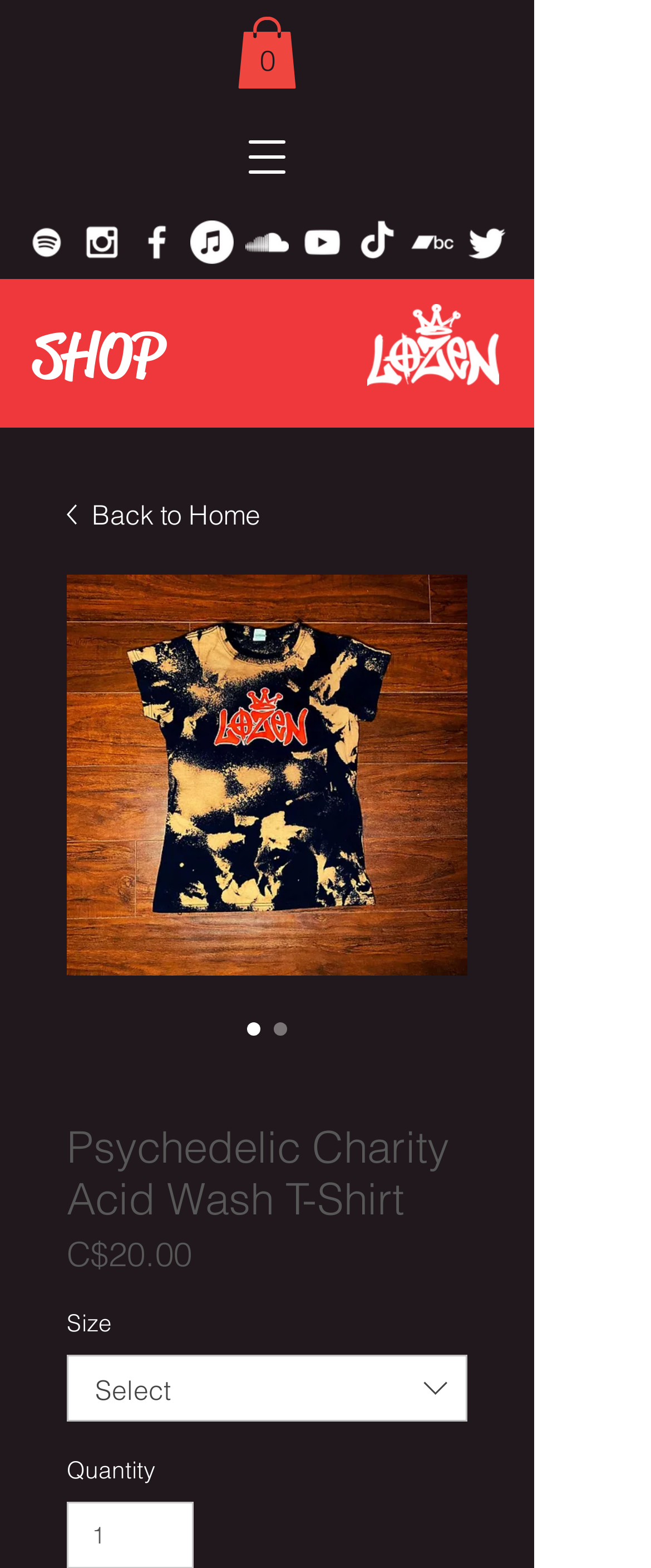Please find the bounding box coordinates of the element that needs to be clicked to perform the following instruction: "View cart". The bounding box coordinates should be four float numbers between 0 and 1, represented as [left, top, right, bottom].

[0.364, 0.011, 0.456, 0.056]